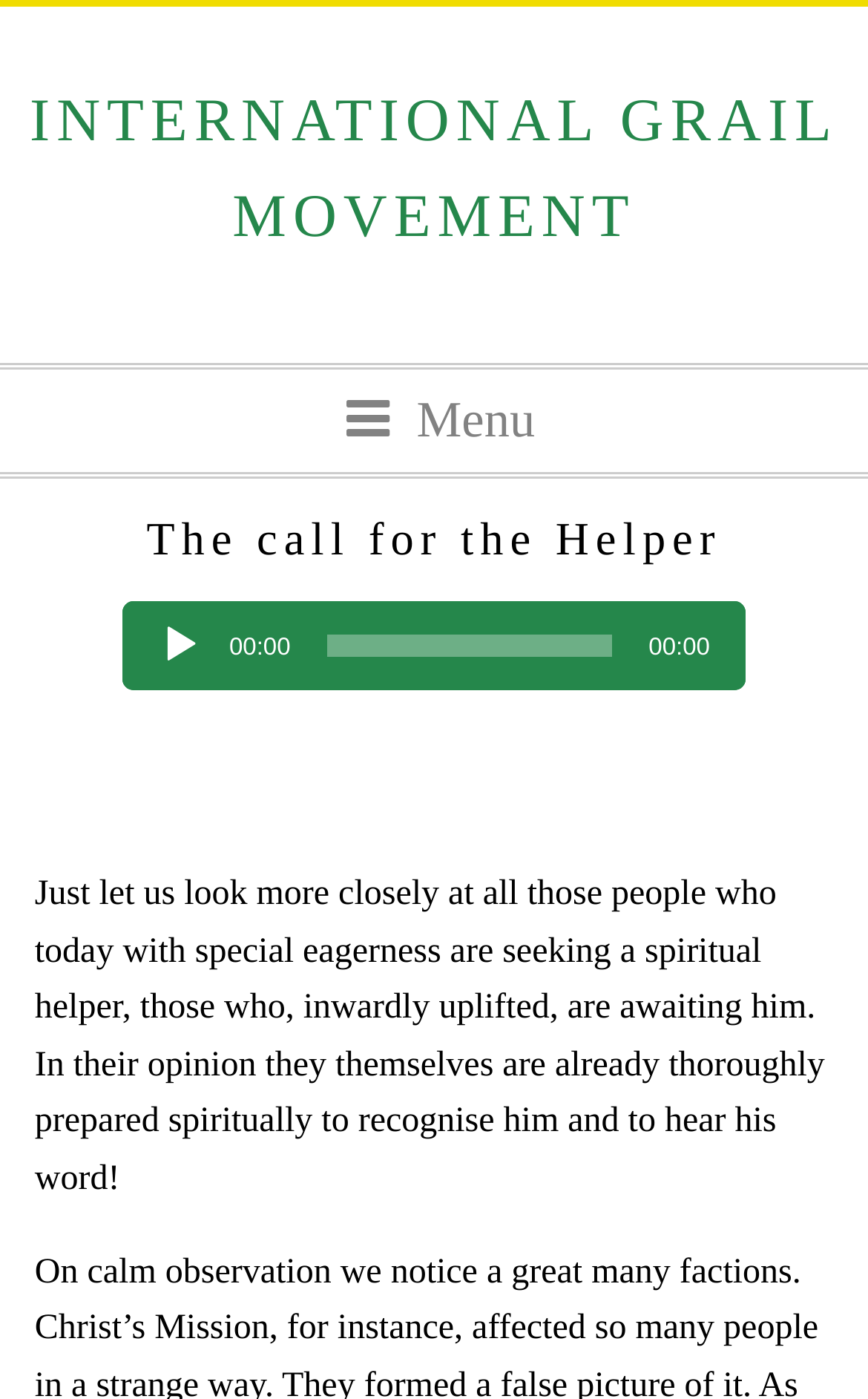Identify the coordinates of the bounding box for the element described below: "International Grail Movement". Return the coordinates as four float numbers between 0 and 1: [left, top, right, bottom].

[0.0, 0.005, 1.0, 0.208]